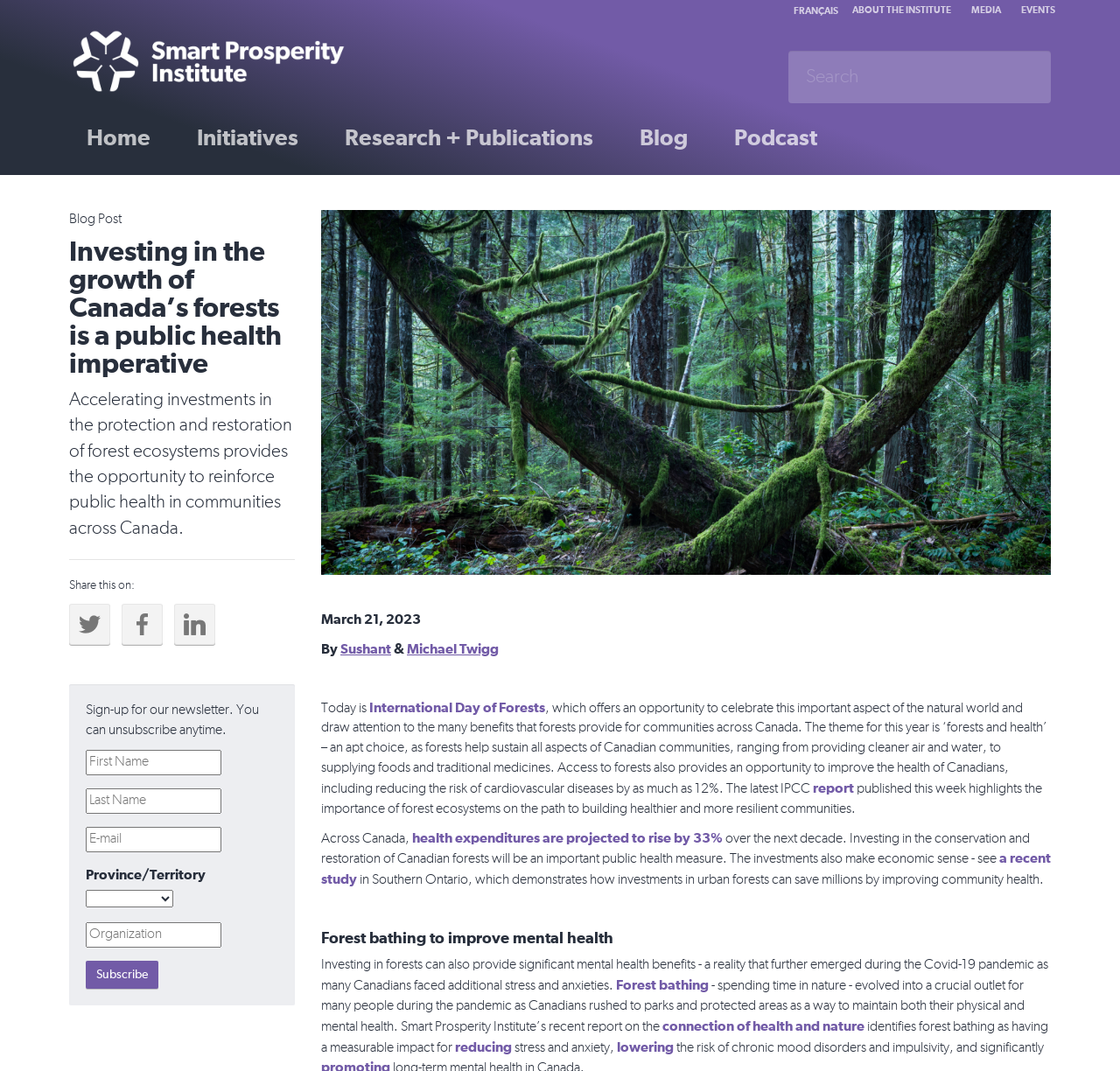Kindly determine the bounding box coordinates for the clickable area to achieve the given instruction: "Learn more about forest bathing".

[0.55, 0.913, 0.633, 0.926]